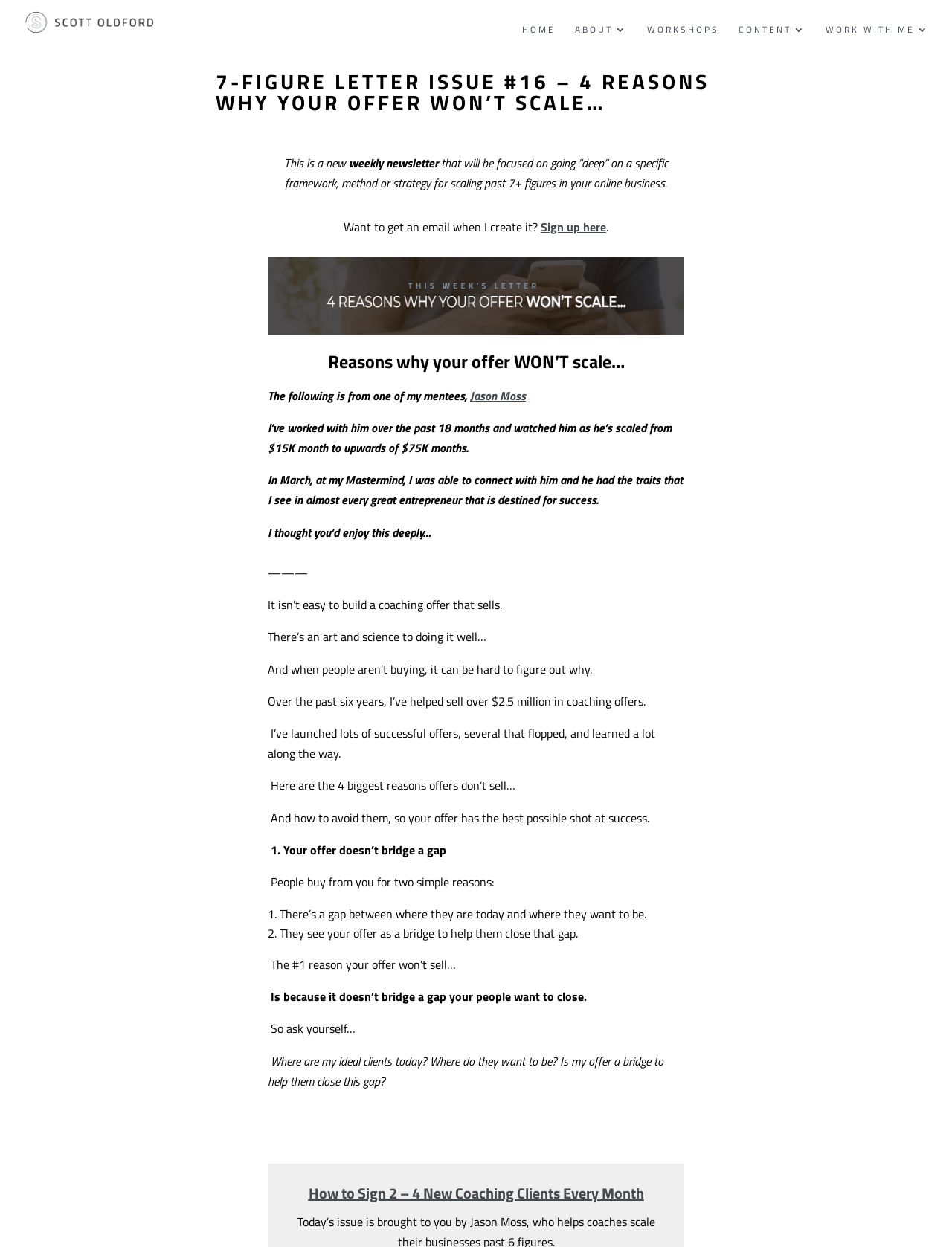Give a detailed account of the webpage's layout and content.

This webpage is about Scott Oldford, an online entrepreneur, mentor, and advisor. At the top, there is a navigation menu with links to "HOME", "ABOUT 3", "WORKSHOPS", and other sections. Below the navigation menu, there is a heading that reads "7-FIGURE LETTER ISSUE #16 – 4 REASONS WHY YOUR OFFER WON’T SCALE…". 

To the left of the heading, there is an image of Scott Oldford. Below the heading, there is a paragraph of text that introduces a weekly newsletter focused on scaling past 7+ figures in an online business. The text also invites readers to sign up for the newsletter. 

Further down, there is a section with the title "Reasons why your offer WON’T scale…". This section appears to be an article or blog post that discusses the reasons why coaching offers may not sell. The article is written in a conversational tone and includes personal anecdotes from the author's experience working with mentees. 

The article highlights four reasons why offers may not sell, including the failure to bridge a gap between where customers are today and where they want to be. The author provides guidance on how to avoid these common mistakes and increase the chances of success. 

On the right-hand side of the page, there are several sections, including "WORK WITH ME", "CONTENT", "SOCIALS", and "FRAMEWORKS". These sections contain links to various resources, such as workshops, blog posts, and social media profiles. 

At the bottom of the page, there is a footer section with copyright information, links to privacy policies and terms of service, and a contact link.